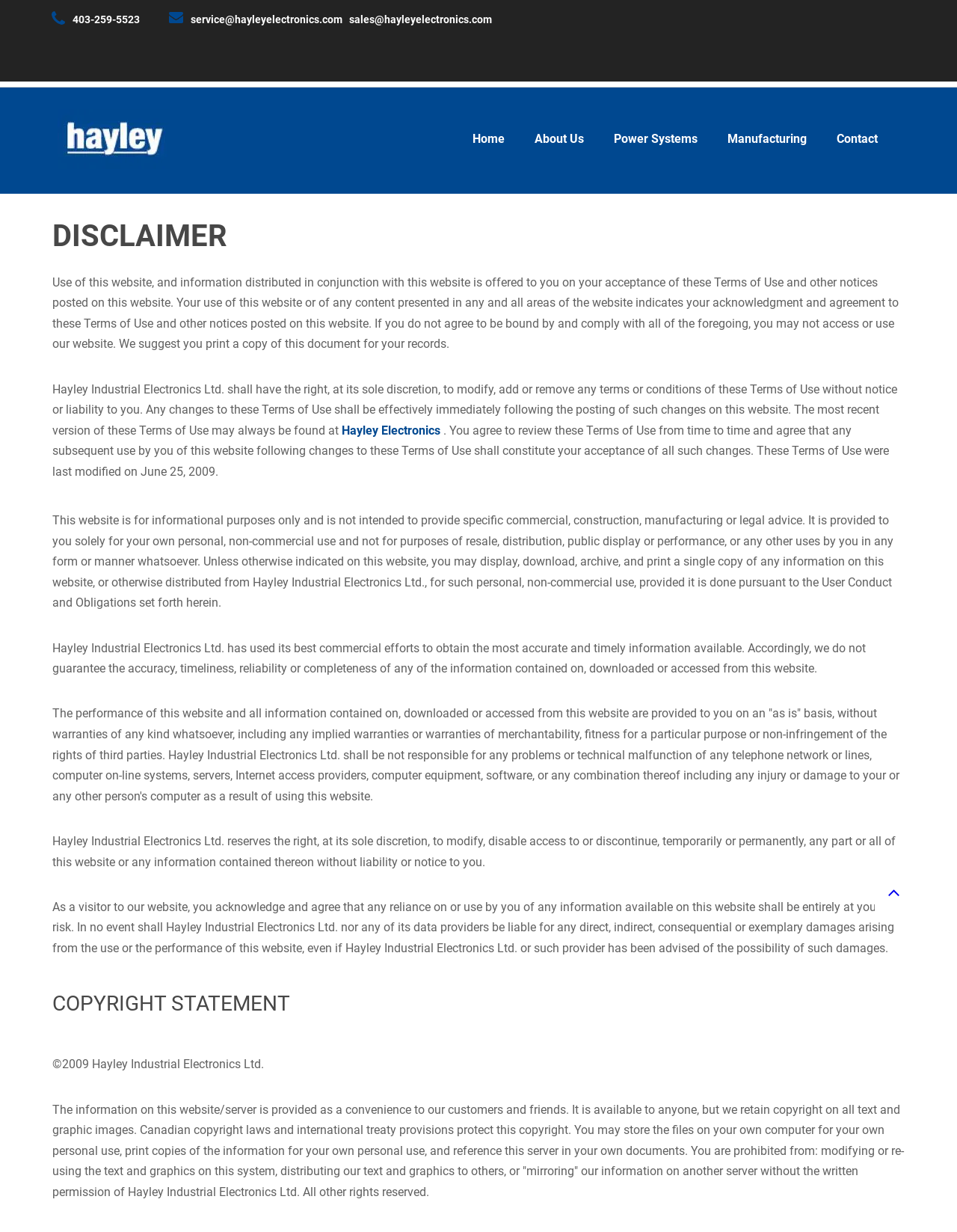Use a single word or phrase to respond to the question:
How many email addresses are provided?

2